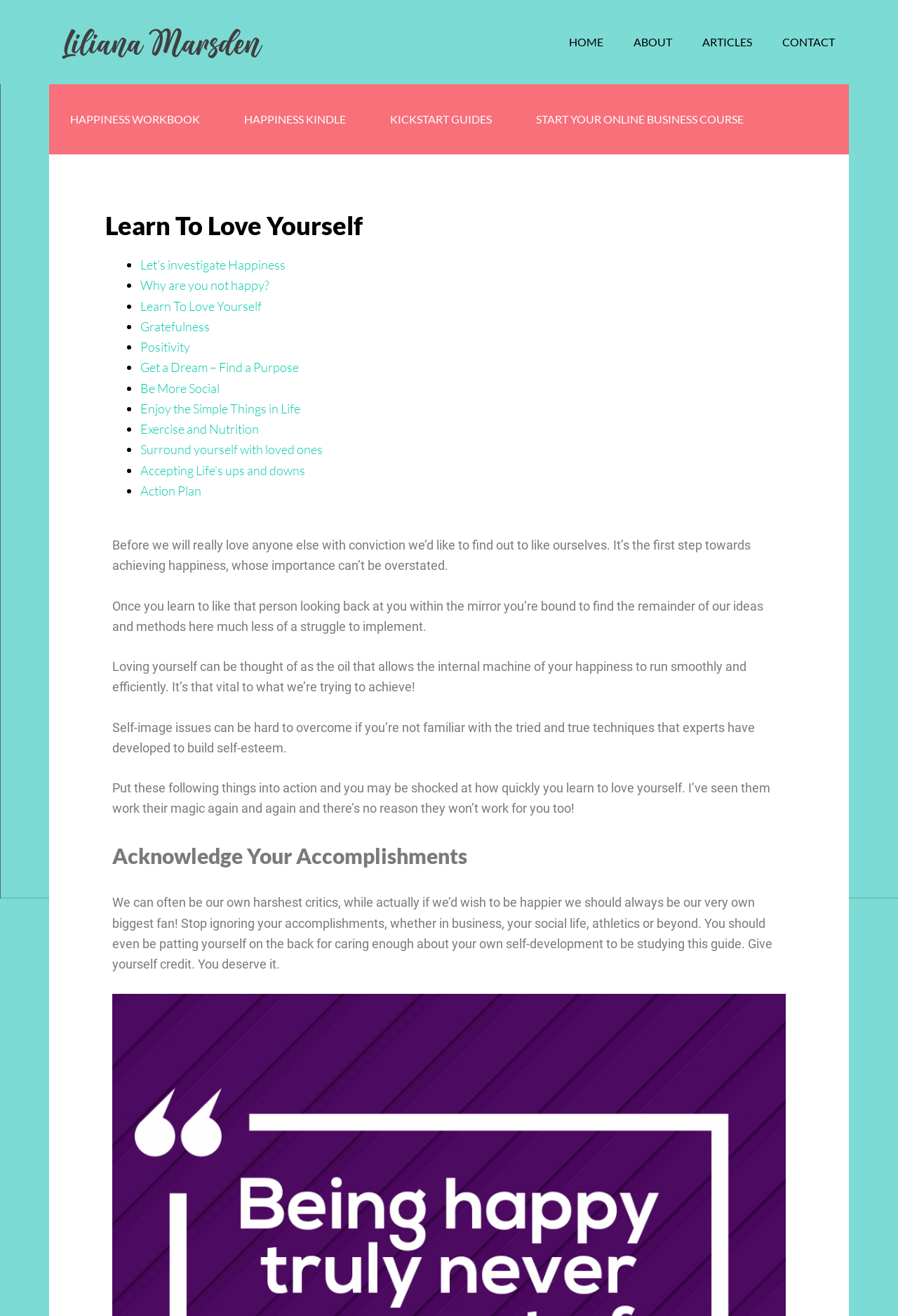Show me the bounding box coordinates of the clickable region to achieve the task as per the instruction: "Click on the 'CONTACT' link".

[0.855, 0.0, 0.945, 0.064]